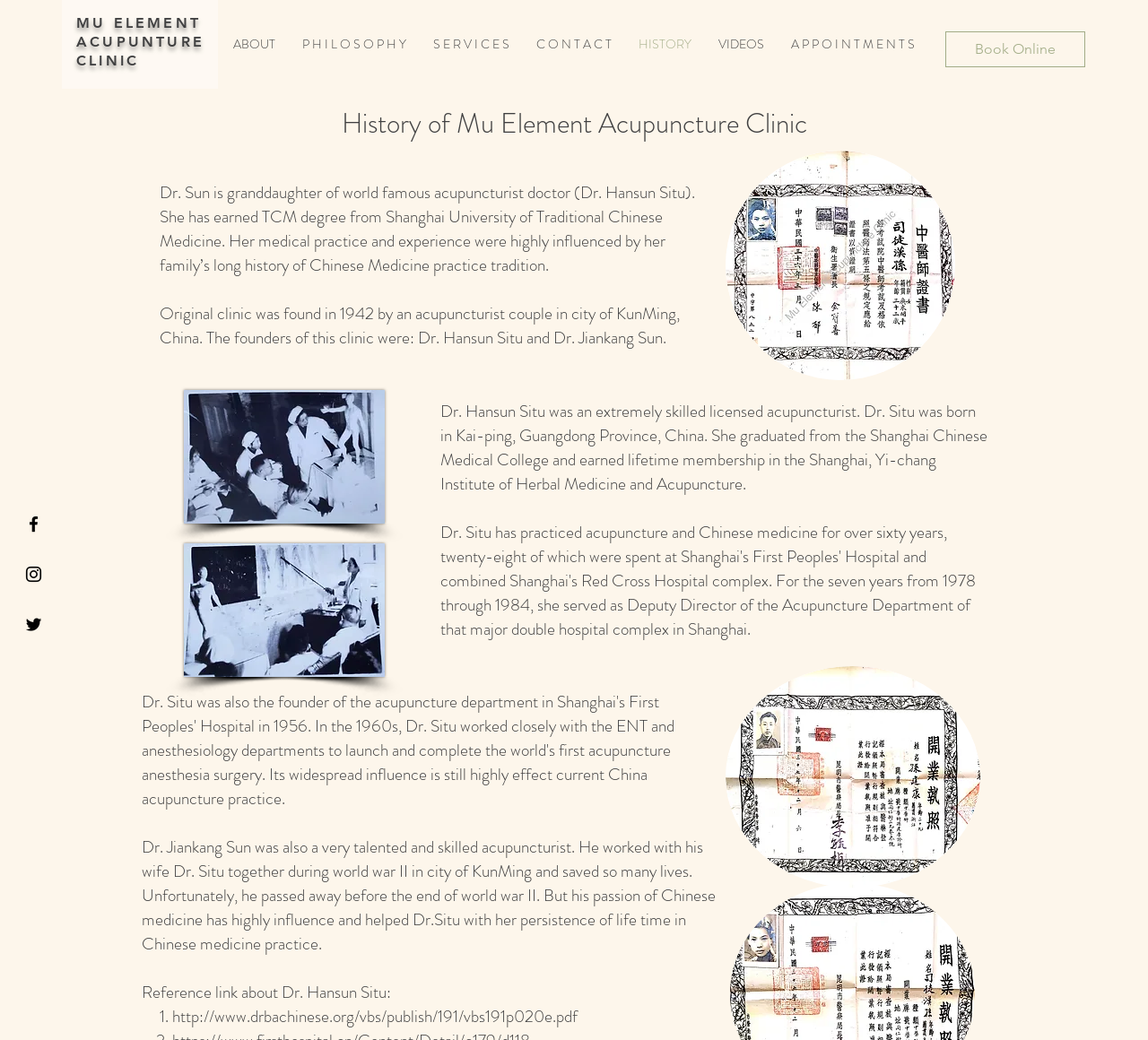Locate the coordinates of the bounding box for the clickable region that fulfills this instruction: "Click the 'Book Online' button".

[0.823, 0.03, 0.945, 0.065]